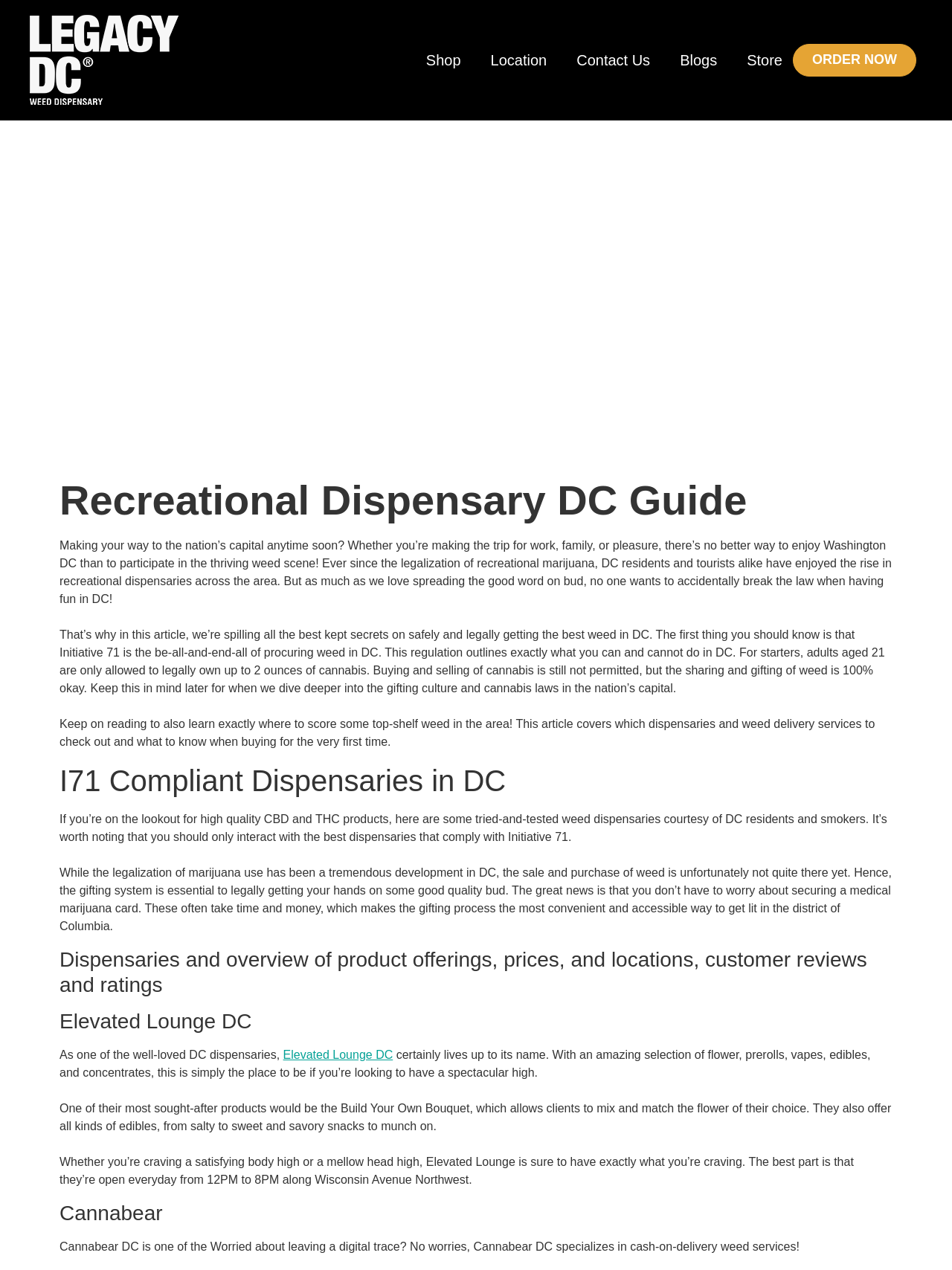What is the purpose of this webpage?
Using the visual information from the image, give a one-word or short-phrase answer.

Recreational Dispensary DC Guide